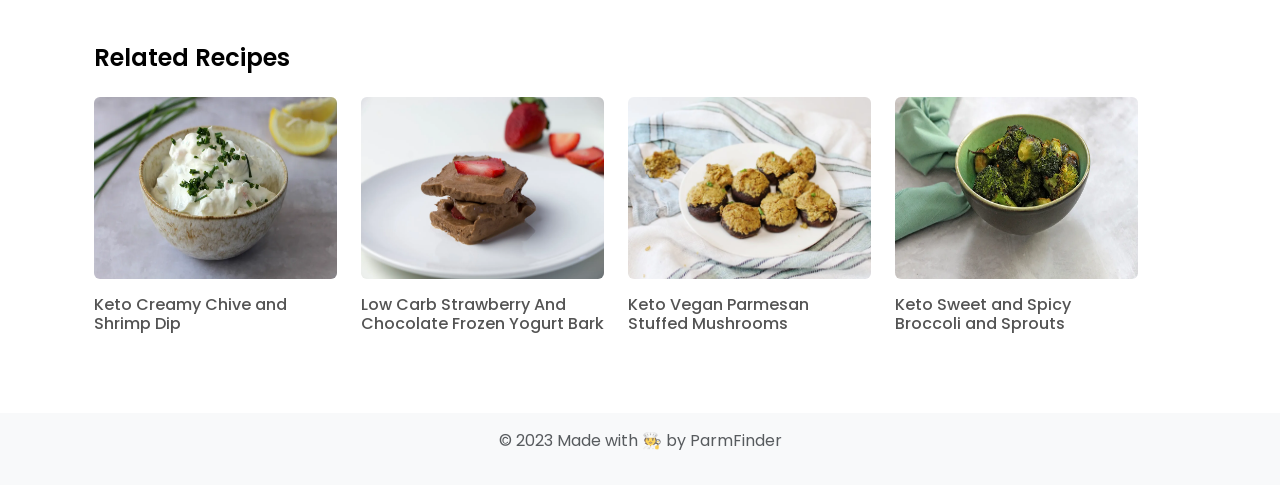Please specify the bounding box coordinates in the format (top-left x, top-left y, bottom-right x, bottom-right y), with all values as floating point numbers between 0 and 1. Identify the bounding box of the UI element described by: Keto Vegan Parmesan Stuffed Mushrooms

[0.491, 0.361, 0.68, 0.687]